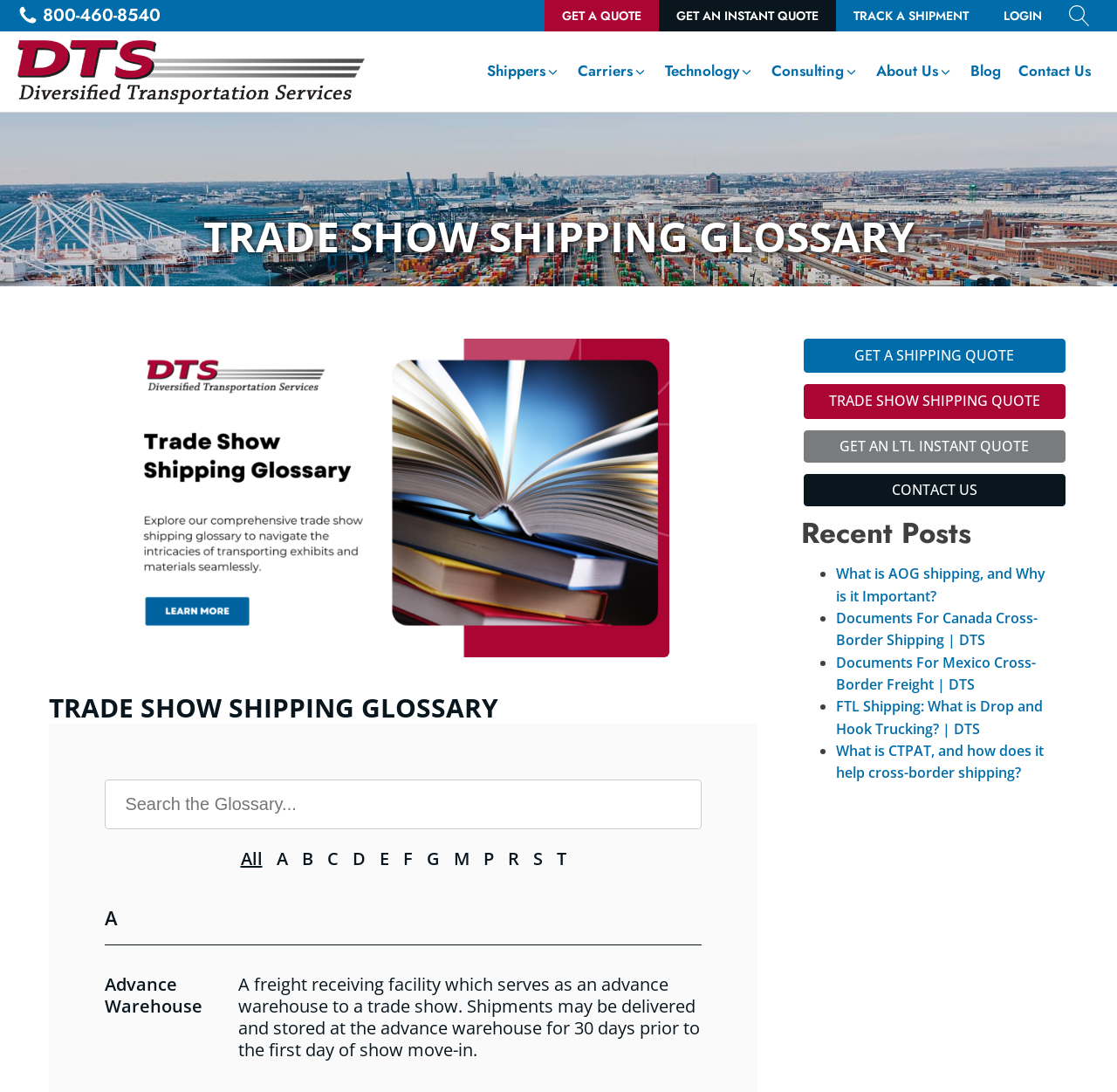Please identify the coordinates of the bounding box for the clickable region that will accomplish this instruction: "Get a quote".

[0.488, 0.0, 0.59, 0.029]